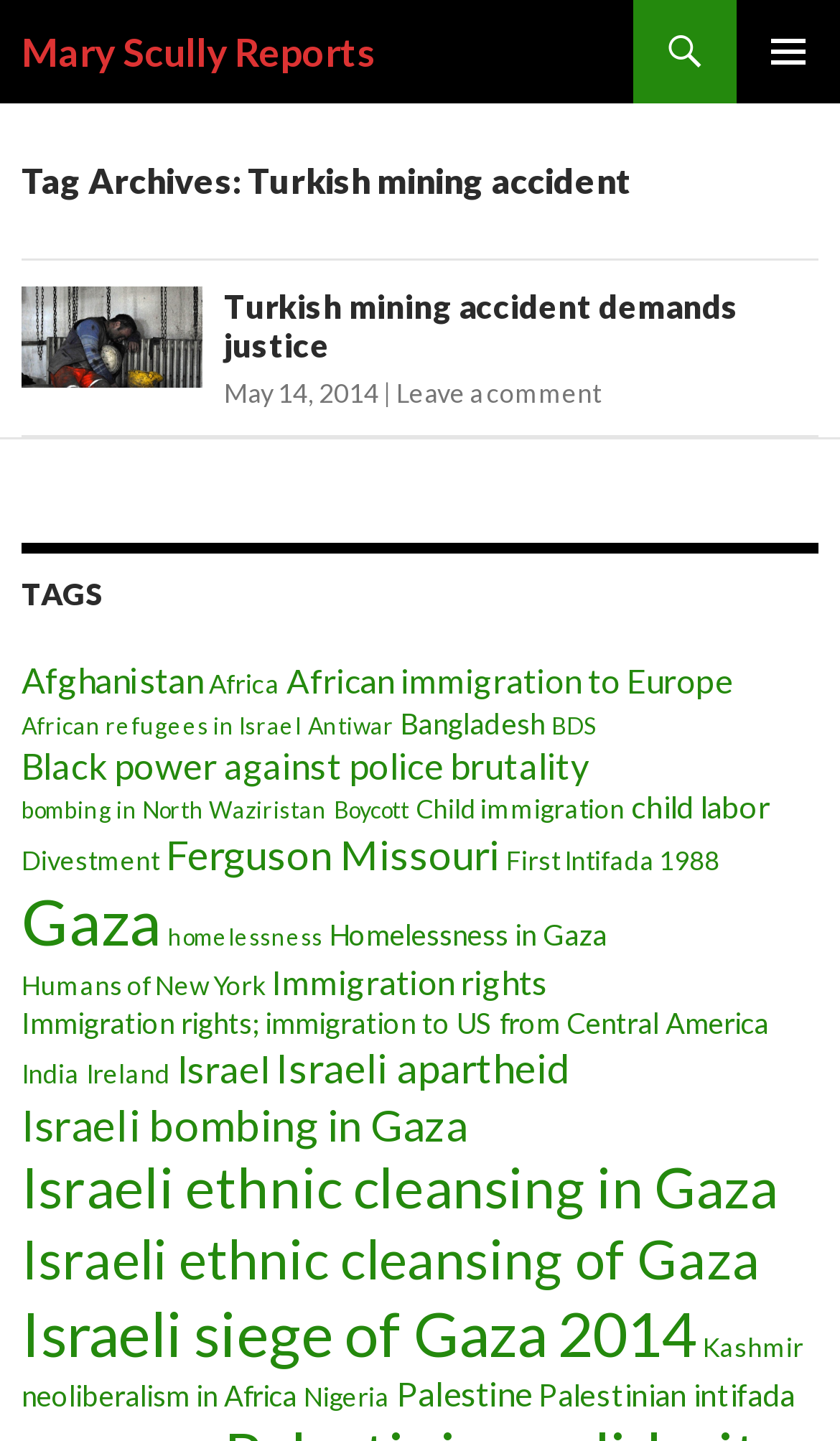What is the date of the current article?
Using the information from the image, answer the question thoroughly.

I found the date of the current article by looking at the link element with the text 'May 14, 2014' inside the article element.